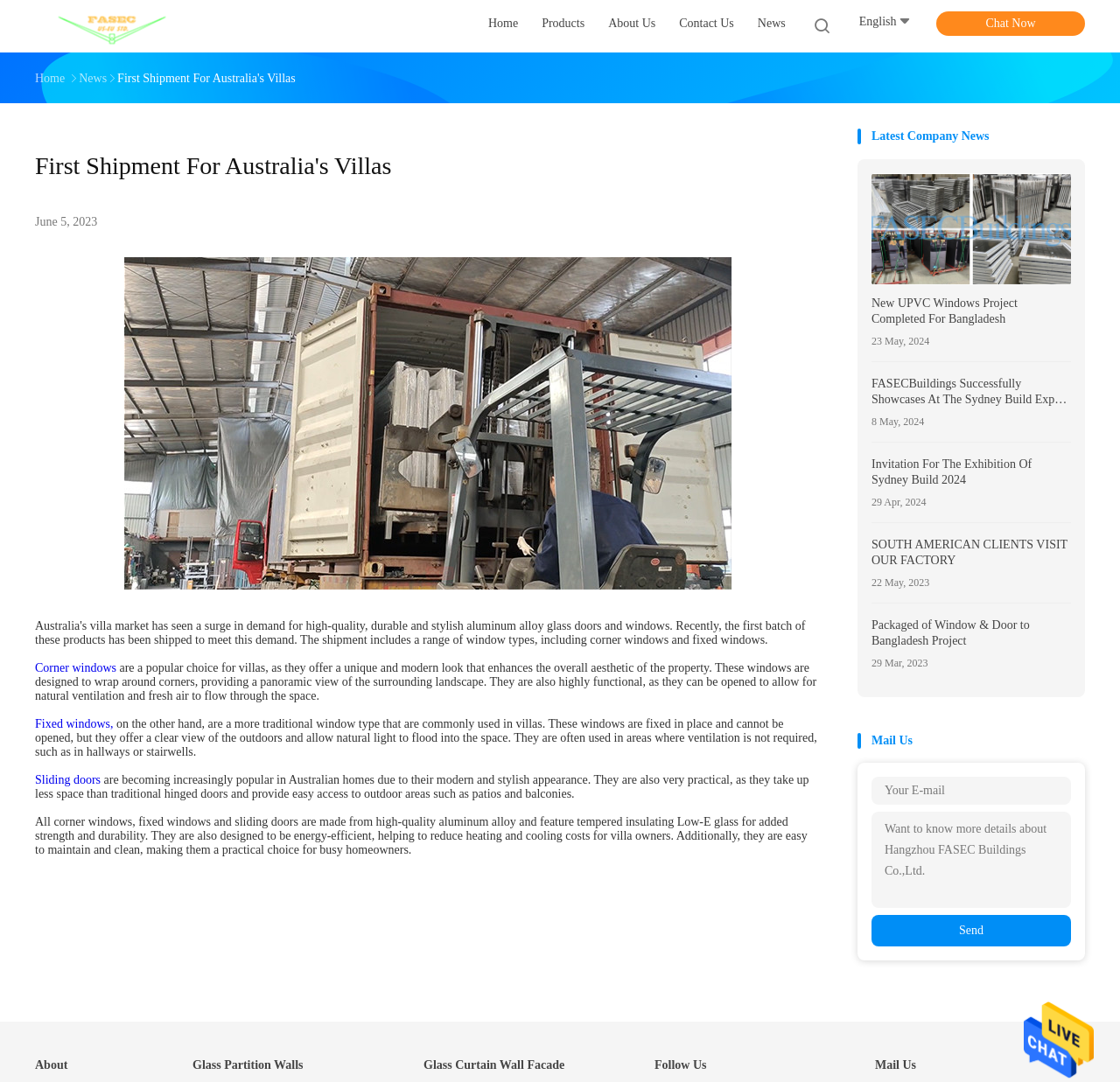Respond with a single word or phrase to the following question: What is the language of the webpage?

English